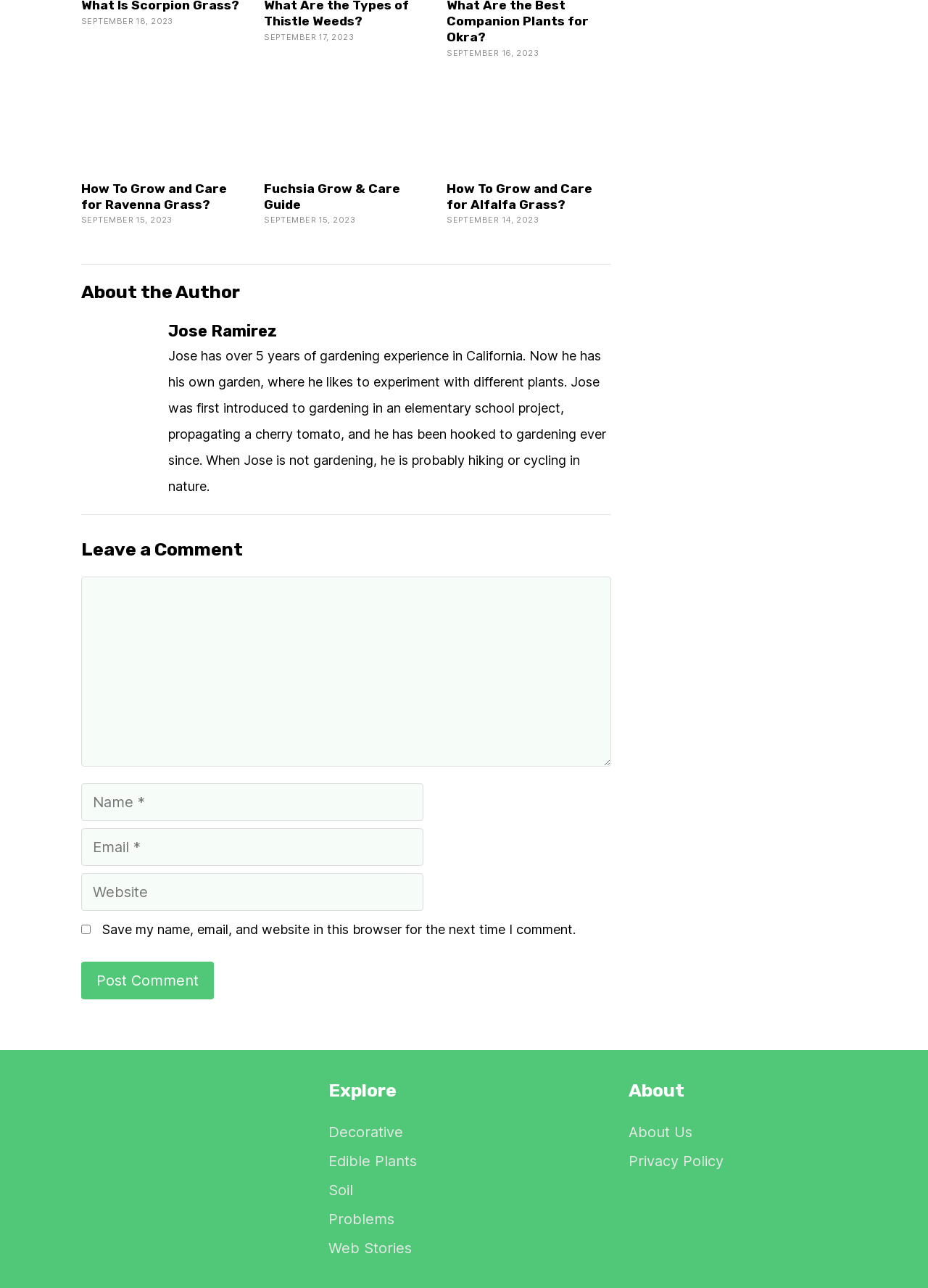Respond with a single word or phrase to the following question: What is the date of the first article?

SEPTEMBER 18, 2023